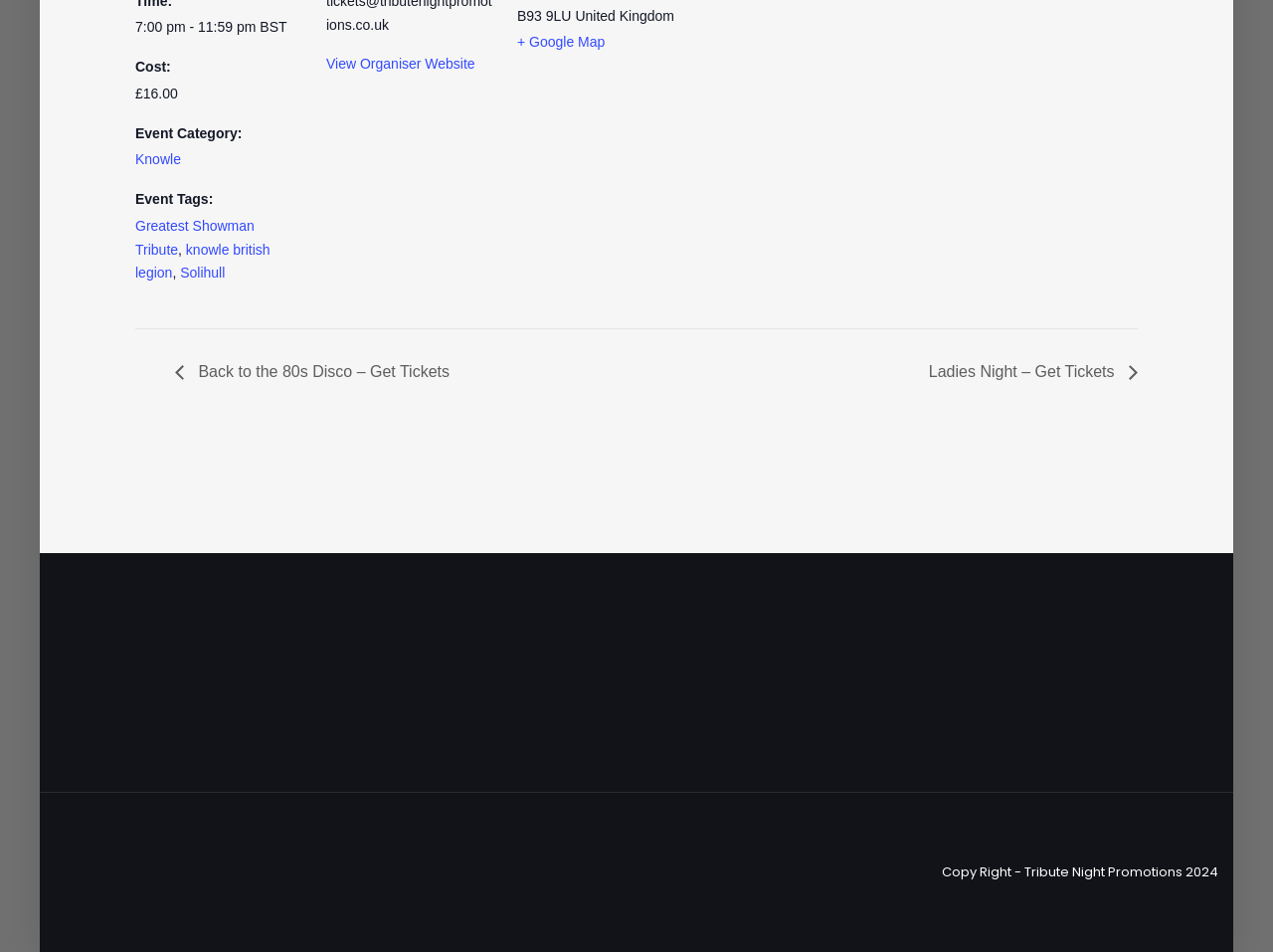Answer the question below with a single word or a brief phrase: 
What is the event category?

Knowle